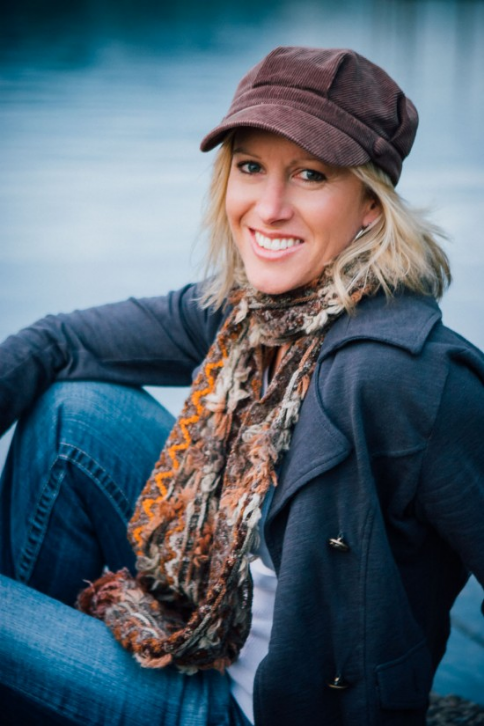Please answer the following question using a single word or phrase: 
What is the color of the woman's hair?

Blonde